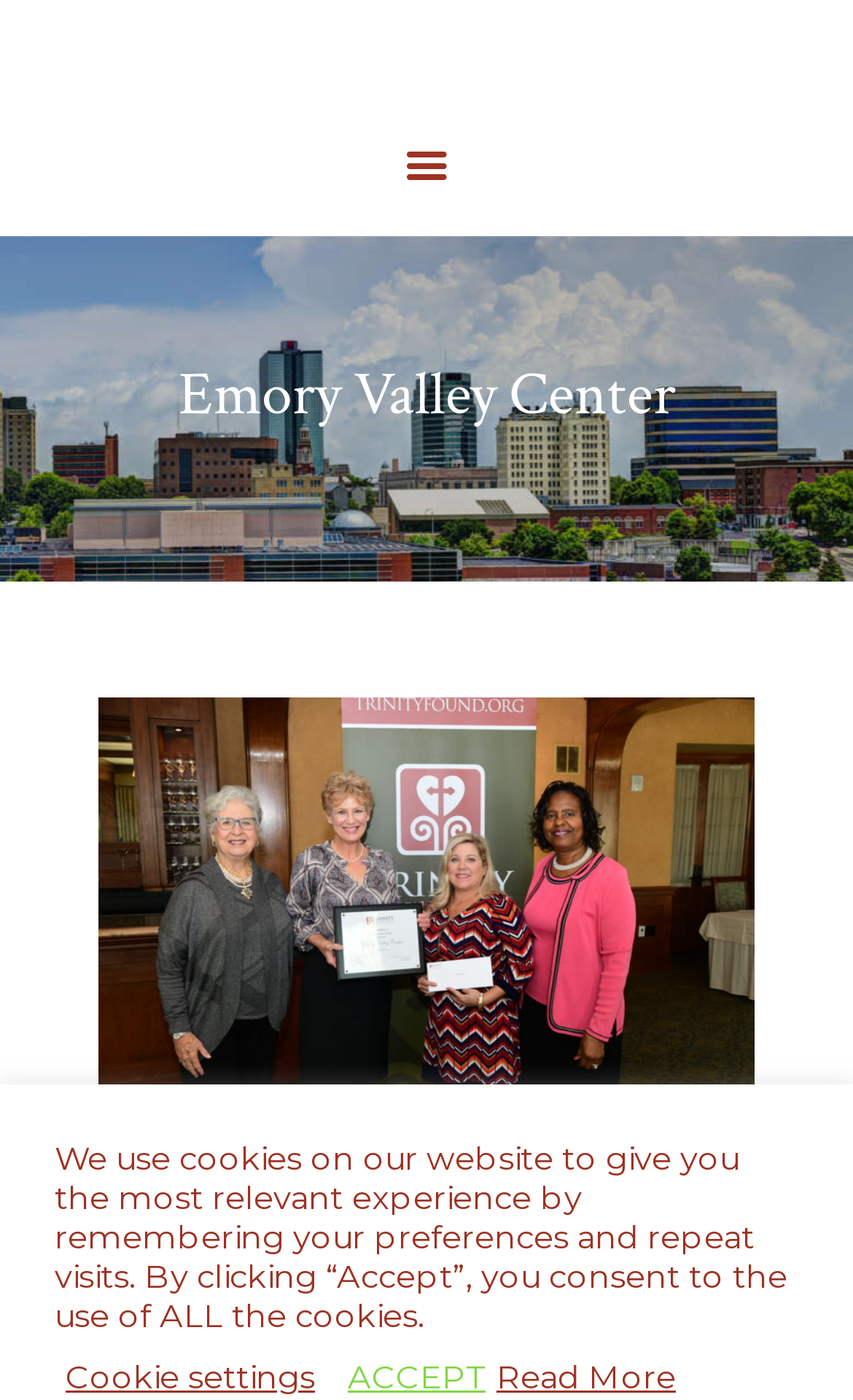Provide the bounding box coordinates of the section that needs to be clicked to accomplish the following instruction: "Go to ABOUT page."

[0.141, 0.198, 0.859, 0.255]